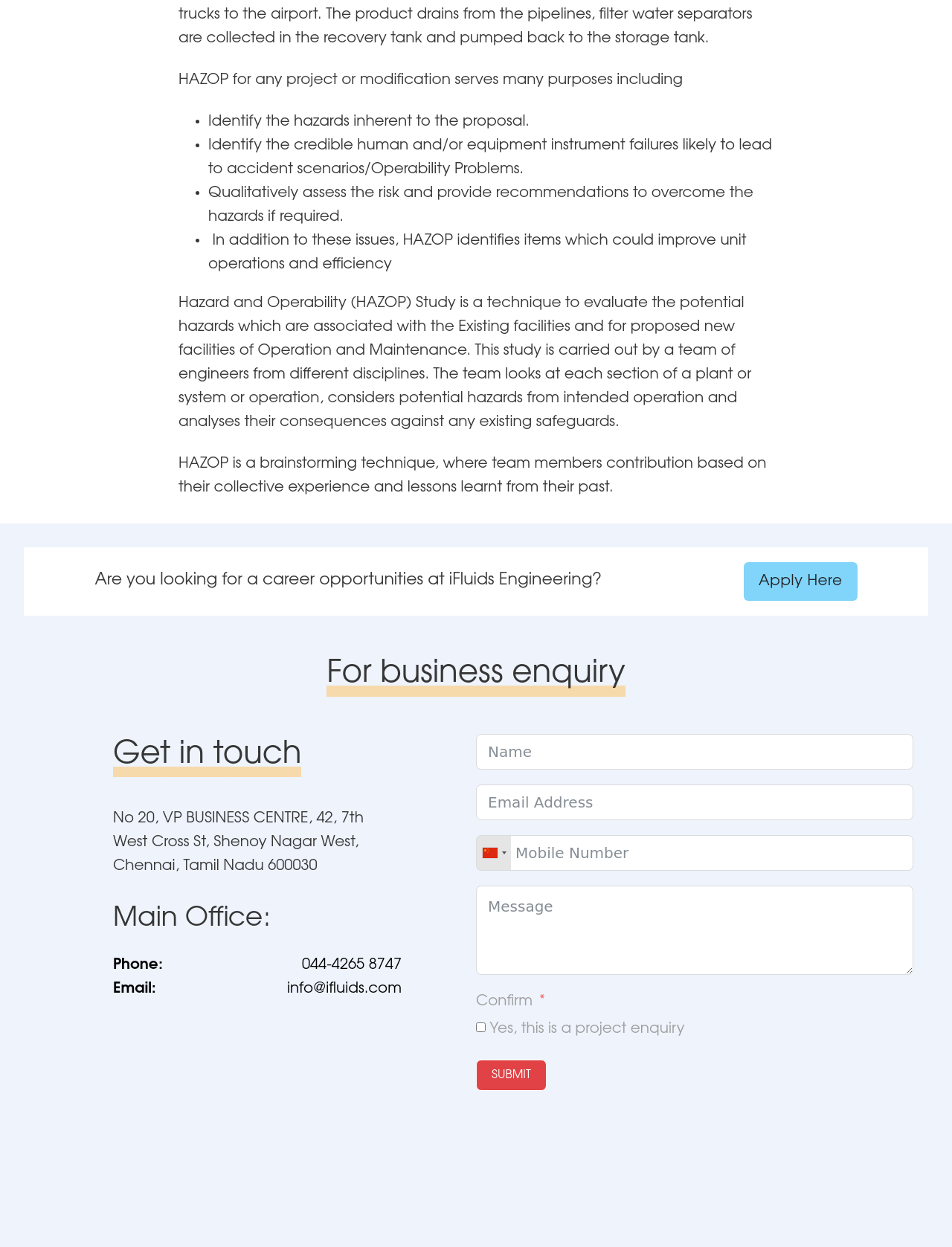Please indicate the bounding box coordinates of the element's region to be clicked to achieve the instruction: "Click Apply Here". Provide the coordinates as four float numbers between 0 and 1, i.e., [left, top, right, bottom].

[0.781, 0.451, 0.9, 0.482]